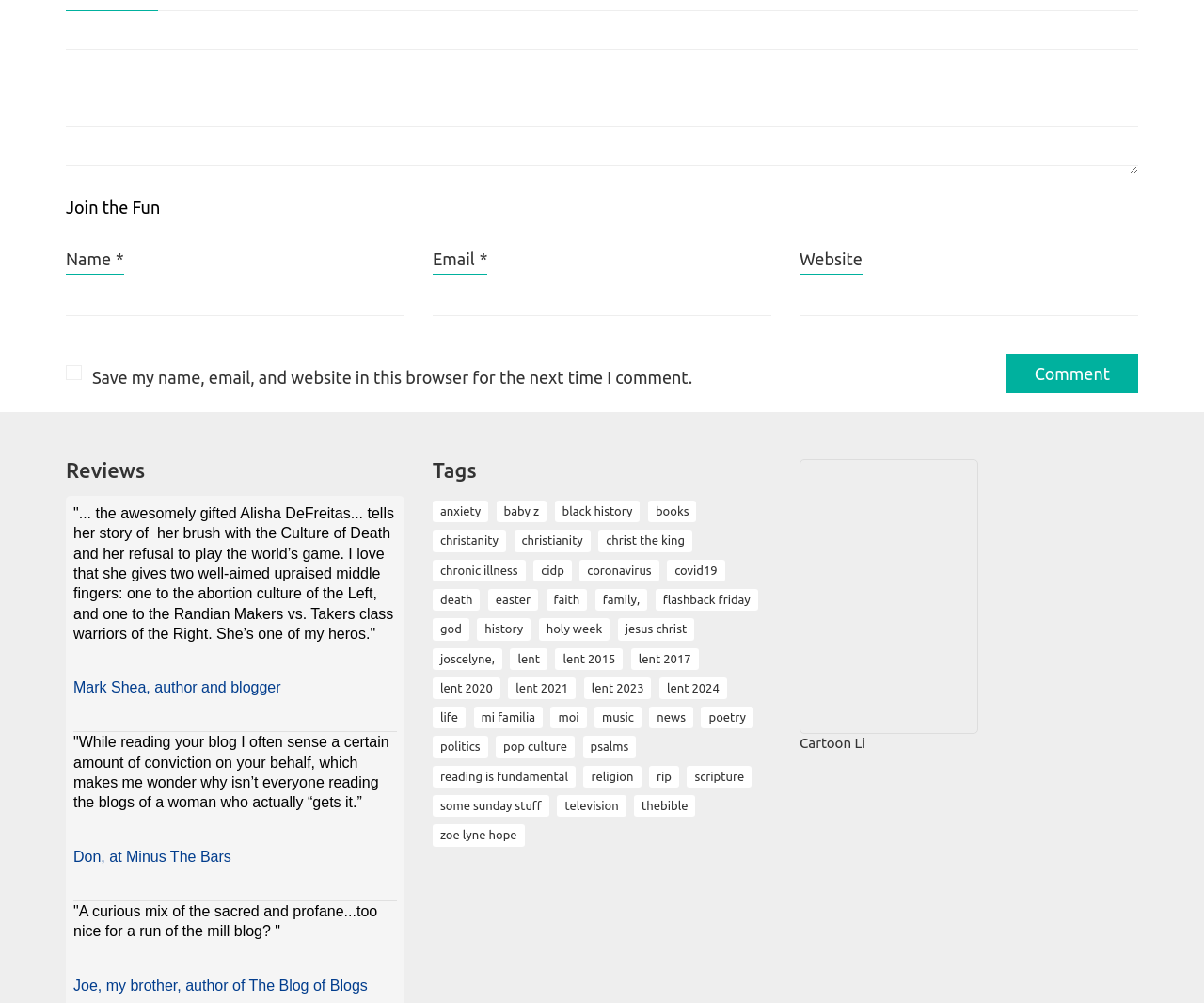Answer the question with a brief word or phrase:
How many tags are listed on the webpage?

24